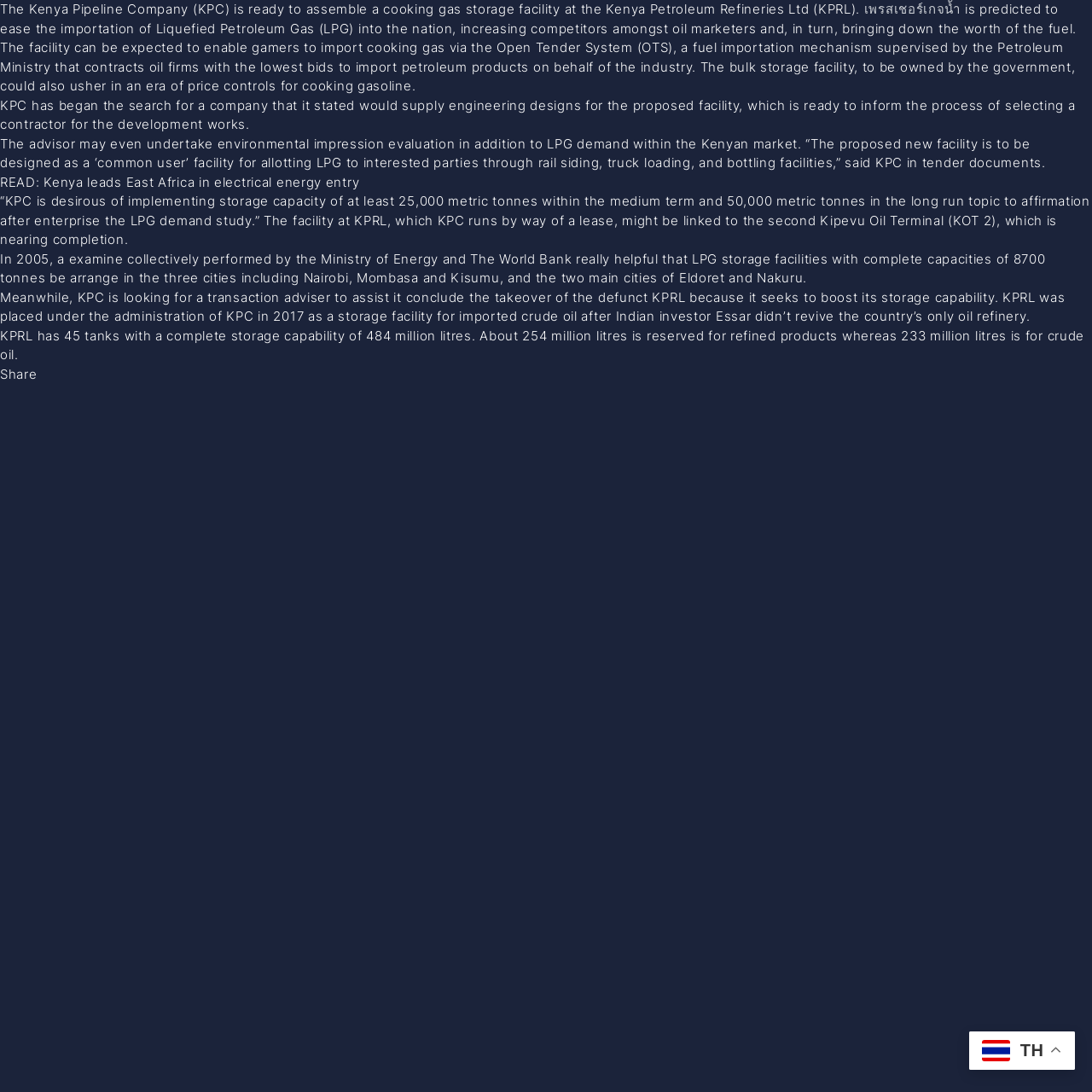Explain the contents of the webpage comprehensively.

The webpage is about the Kenya Pipeline Company's (KPC) plan to construct a bulk cooking gas storage facility at the Kenya Petroleum Refineries Ltd (KPRL). The facility is expected to ease the importation of Liquefied Petroleum Gas (LPG) into the nation, increasing competition amongst oil marketers and bringing down the worth of the fuel.

At the top of the page, there is a brief title or header that reads "Kenya to construct bulk cooking gasoline storage facility". Below this, there is a paragraph of text that explains the purpose of the facility and its expected benefits.

To the right of this text, there is a link with the text "เพรสเชอร์เกจน้ำ". Below the link, there are several paragraphs of text that provide more details about the facility, including its expected capacity, the process of selecting a contractor for the development works, and the environmental impact assessment.

On the left side of the page, there is a series of paragraphs that provide additional information about the facility, including its connection to the second Kipevu Oil Terminal (KOT 2), the current storage capacity of KPRL, and the company's plans to increase its storage capability.

At the bottom of the page, there is a button or link with the text "Share". To the right of this, there is a small image with the text "TH" next to it.